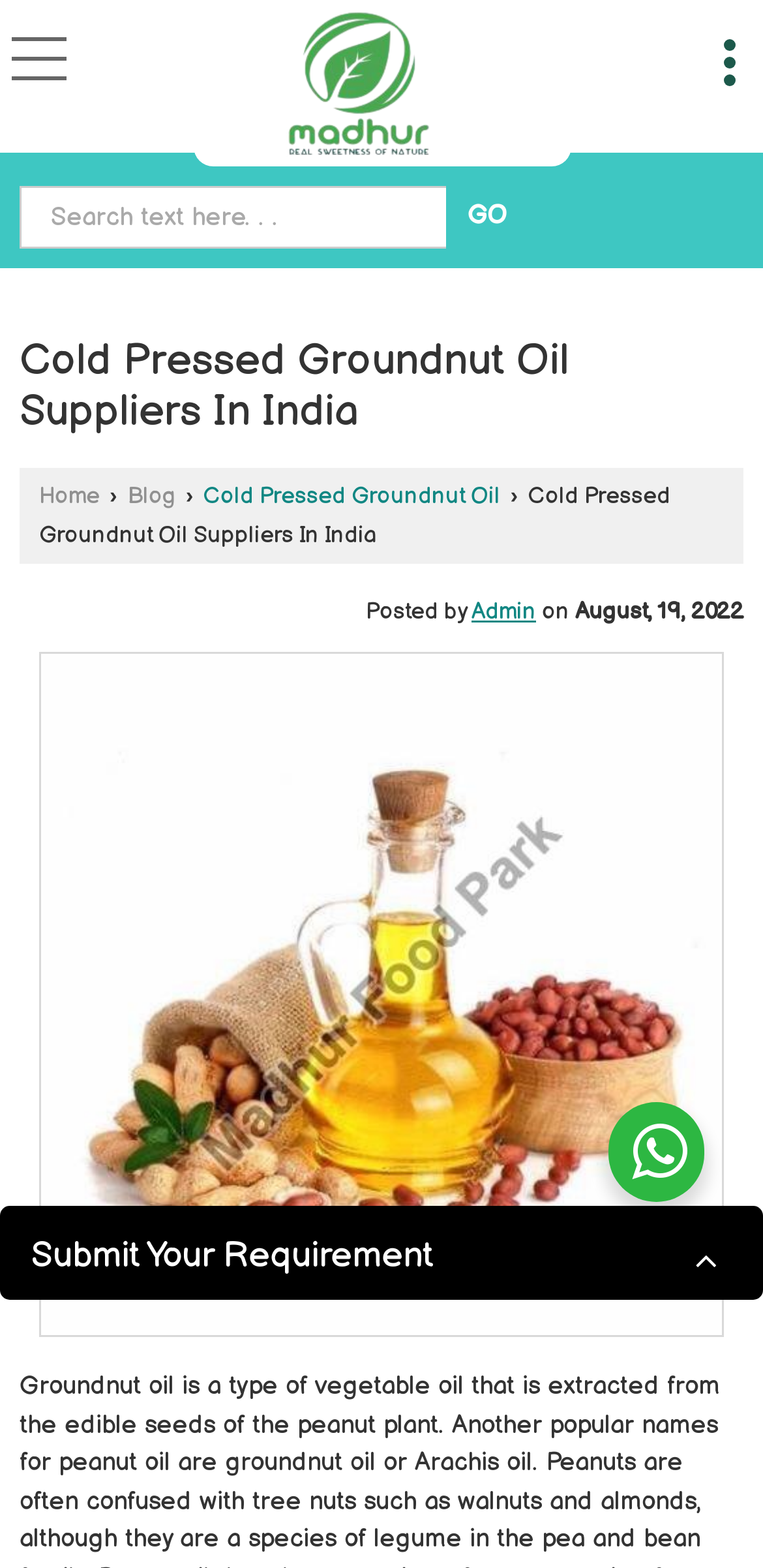Determine the bounding box coordinates for the HTML element mentioned in the following description: "Cold Pressed Groundnut Oil". The coordinates should be a list of four floats ranging from 0 to 1, represented as [left, top, right, bottom].

[0.266, 0.307, 0.656, 0.326]